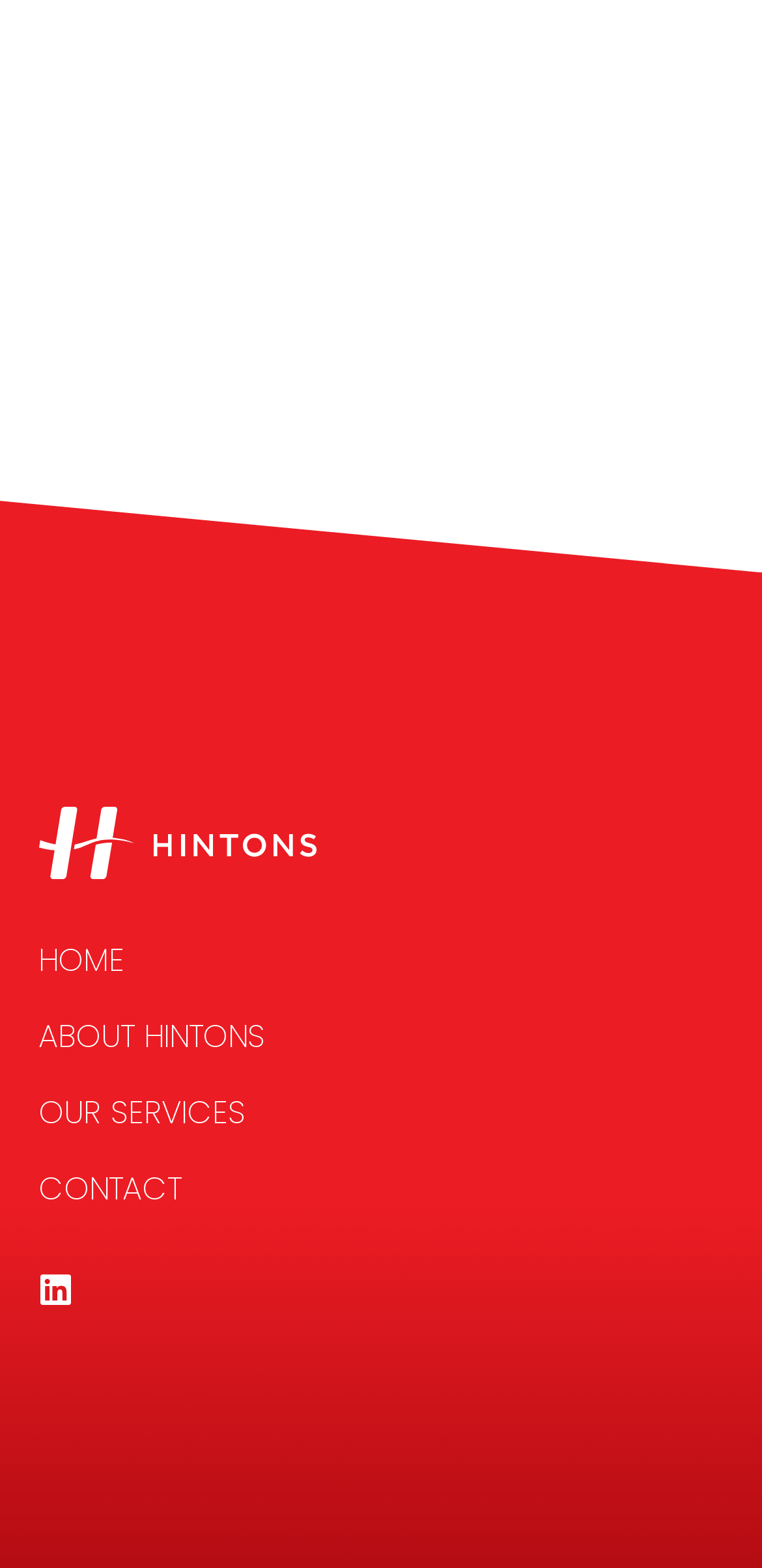Identify the bounding box coordinates for the UI element described as: "HOME".

[0.05, 0.598, 0.347, 0.628]